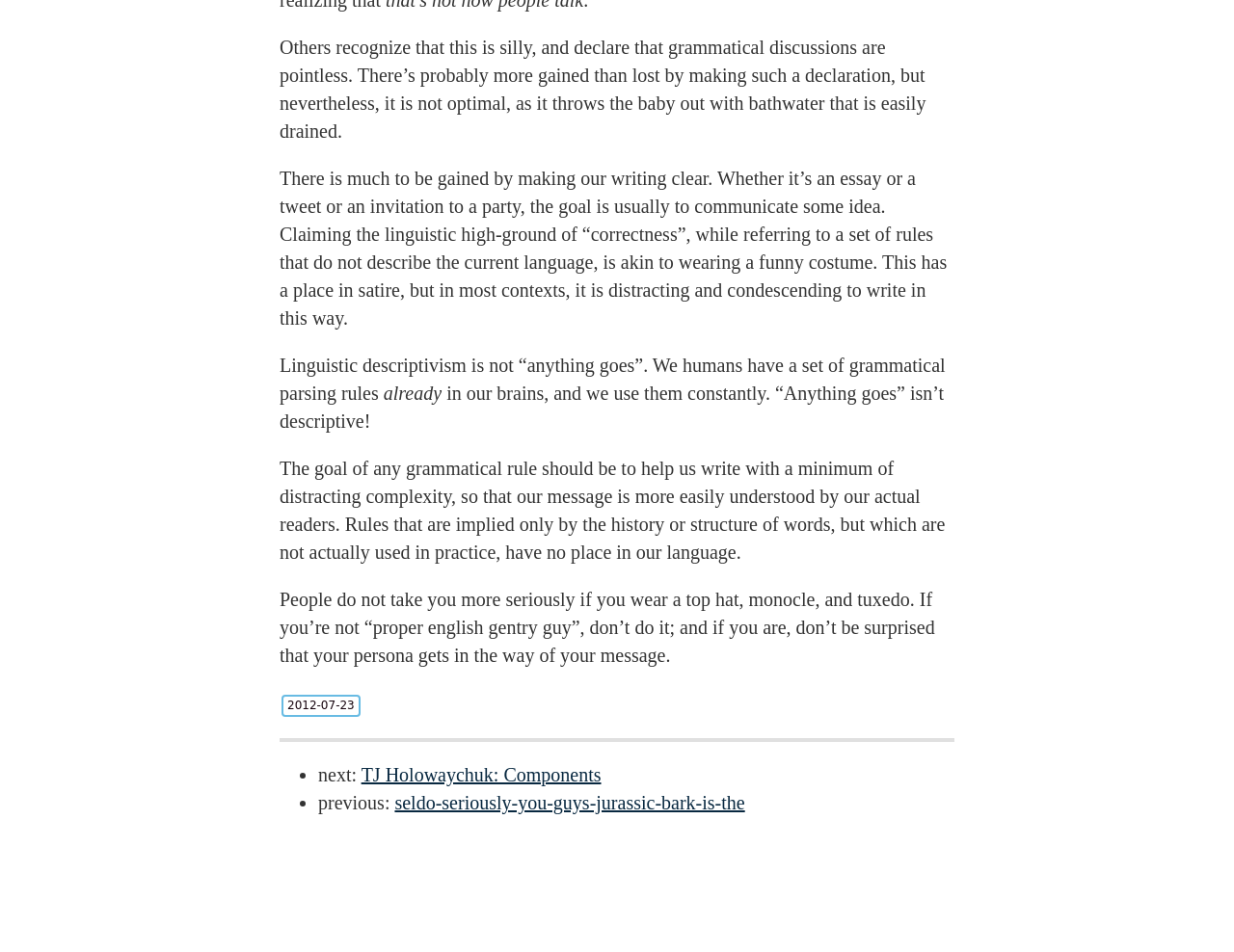Provide the bounding box coordinates of the UI element this sentence describes: "seldo-seriously-you-guys-jurassic-bark-is-the".

[0.32, 0.832, 0.604, 0.855]